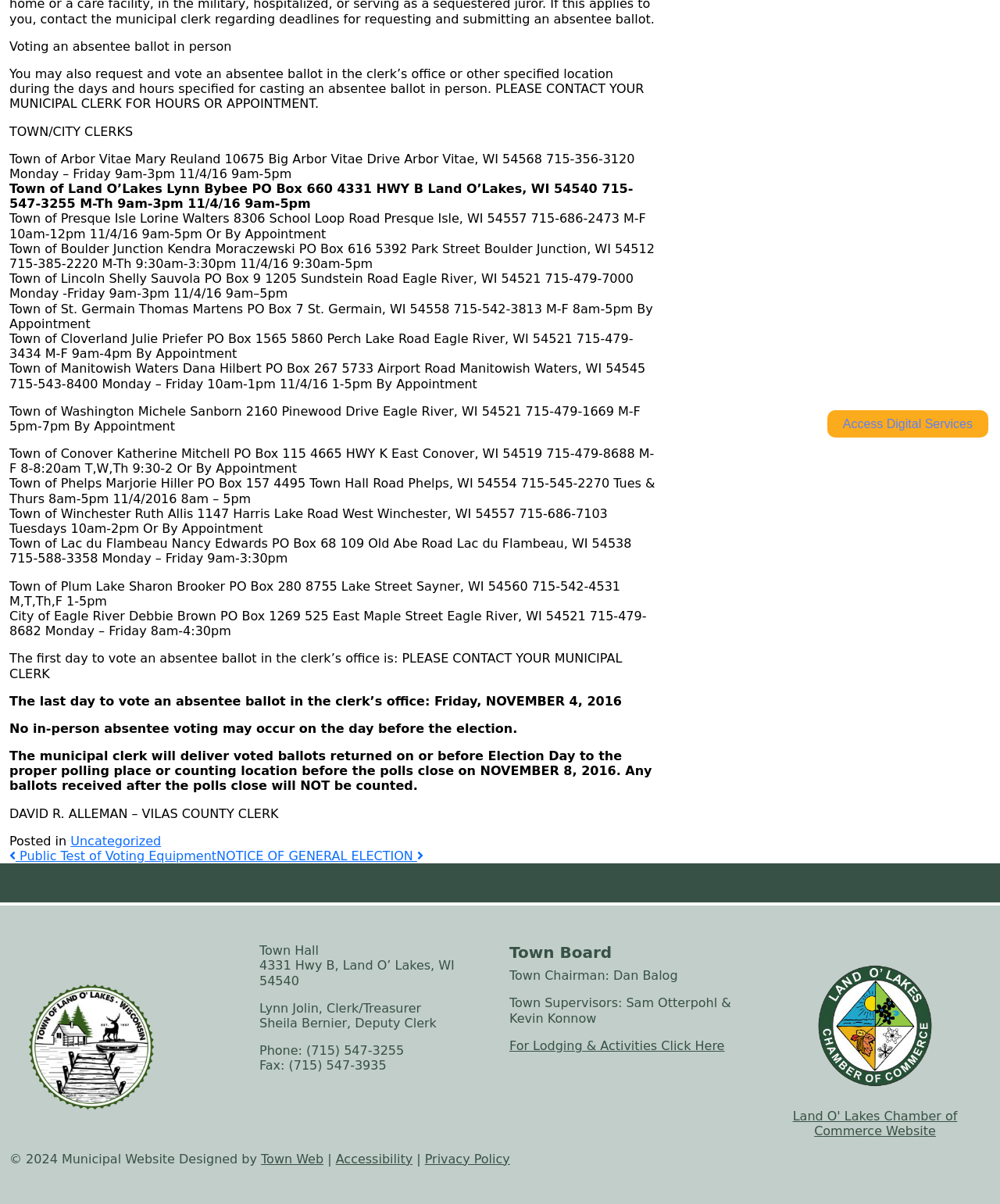Based on the element description, predict the bounding box coordinates (top-left x, top-left y, bottom-right x, bottom-right y) for the UI element in the screenshot: Privacy Policy

[0.425, 0.956, 0.51, 0.969]